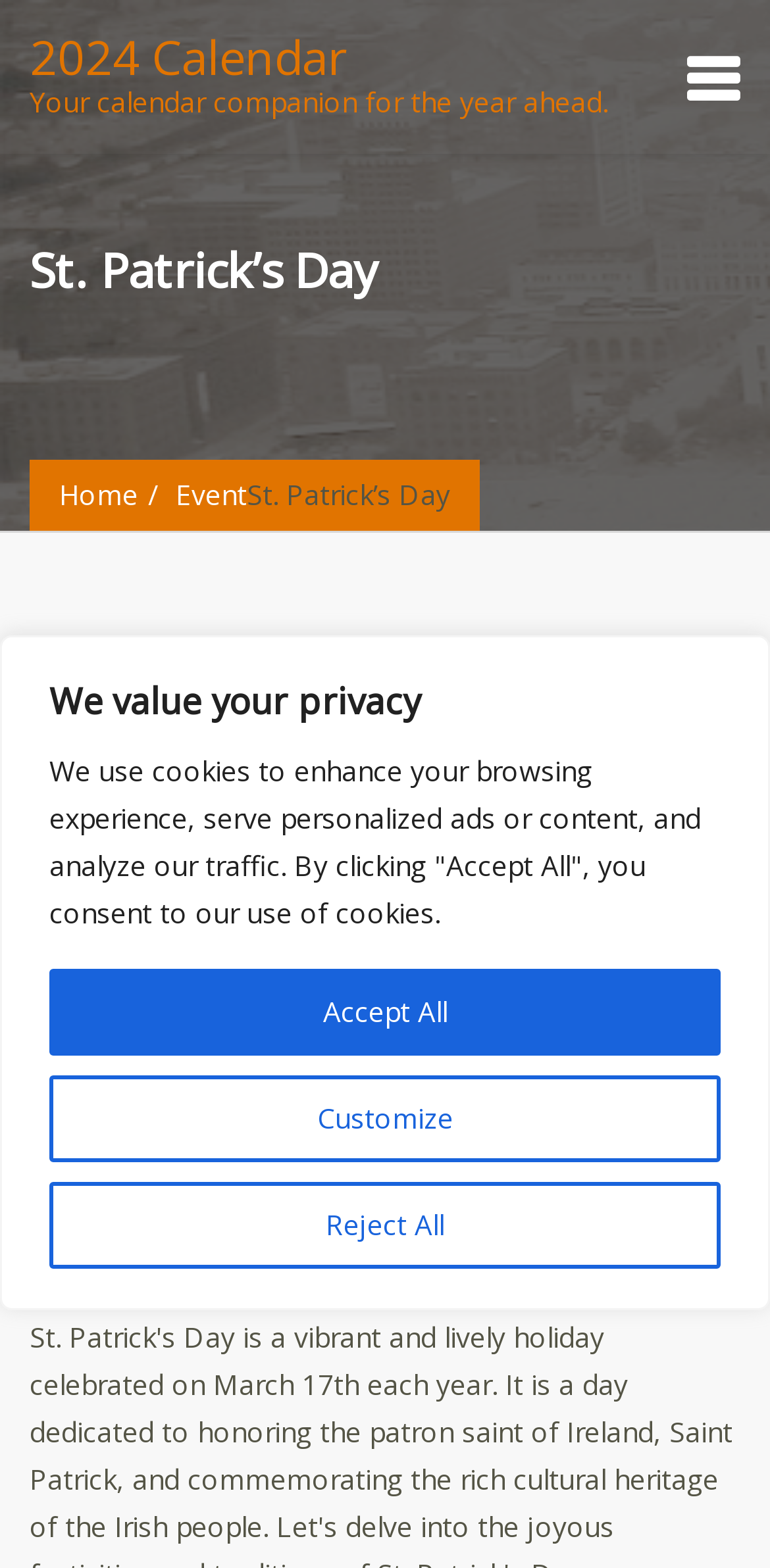Find the bounding box coordinates of the element to click in order to complete the given instruction: "Go to home page."

[0.077, 0.303, 0.179, 0.327]